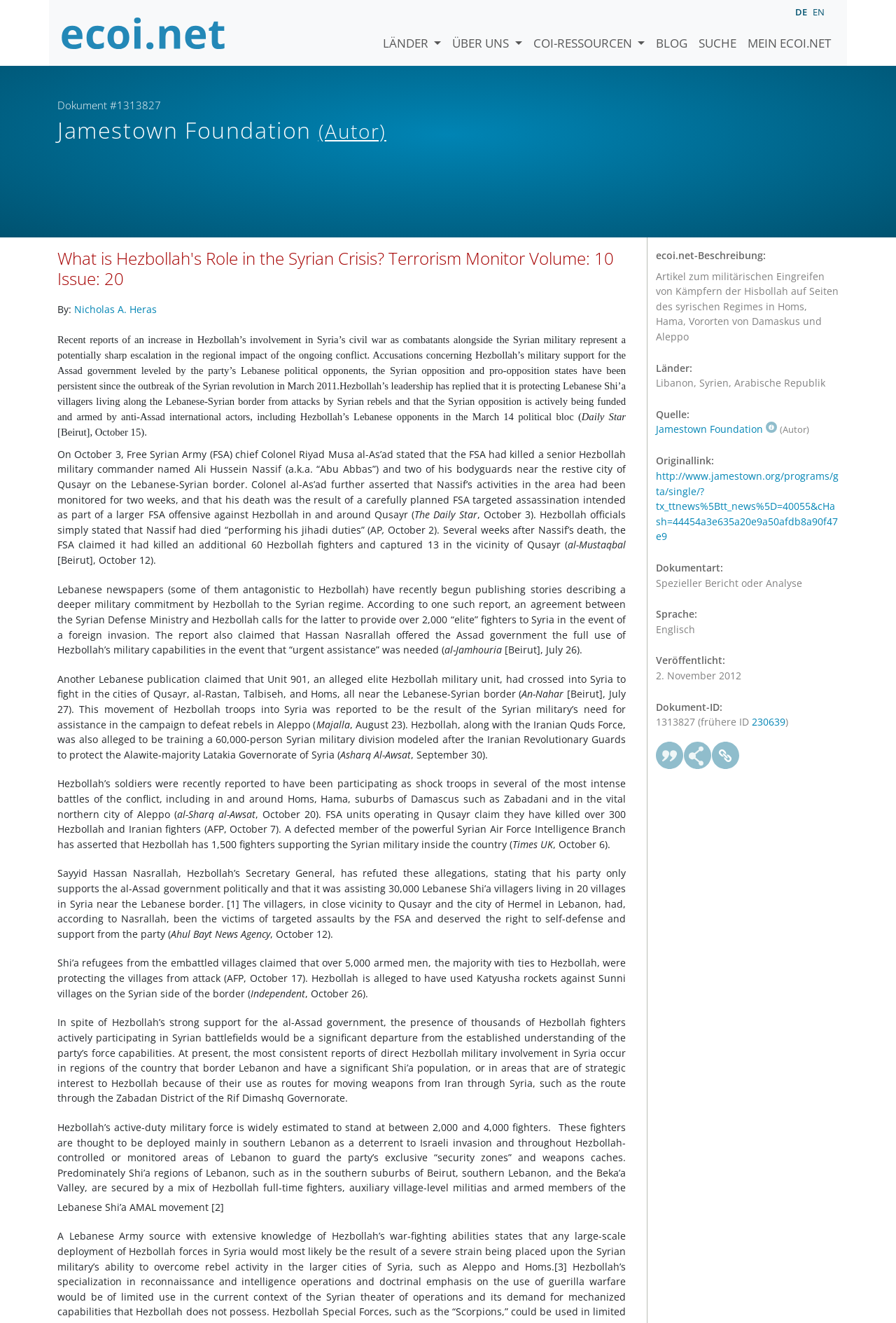Given the element description: "James M Branum - Activist", predict the bounding box coordinates of the UI element it refers to, using four float numbers between 0 and 1, i.e., [left, top, right, bottom].

None